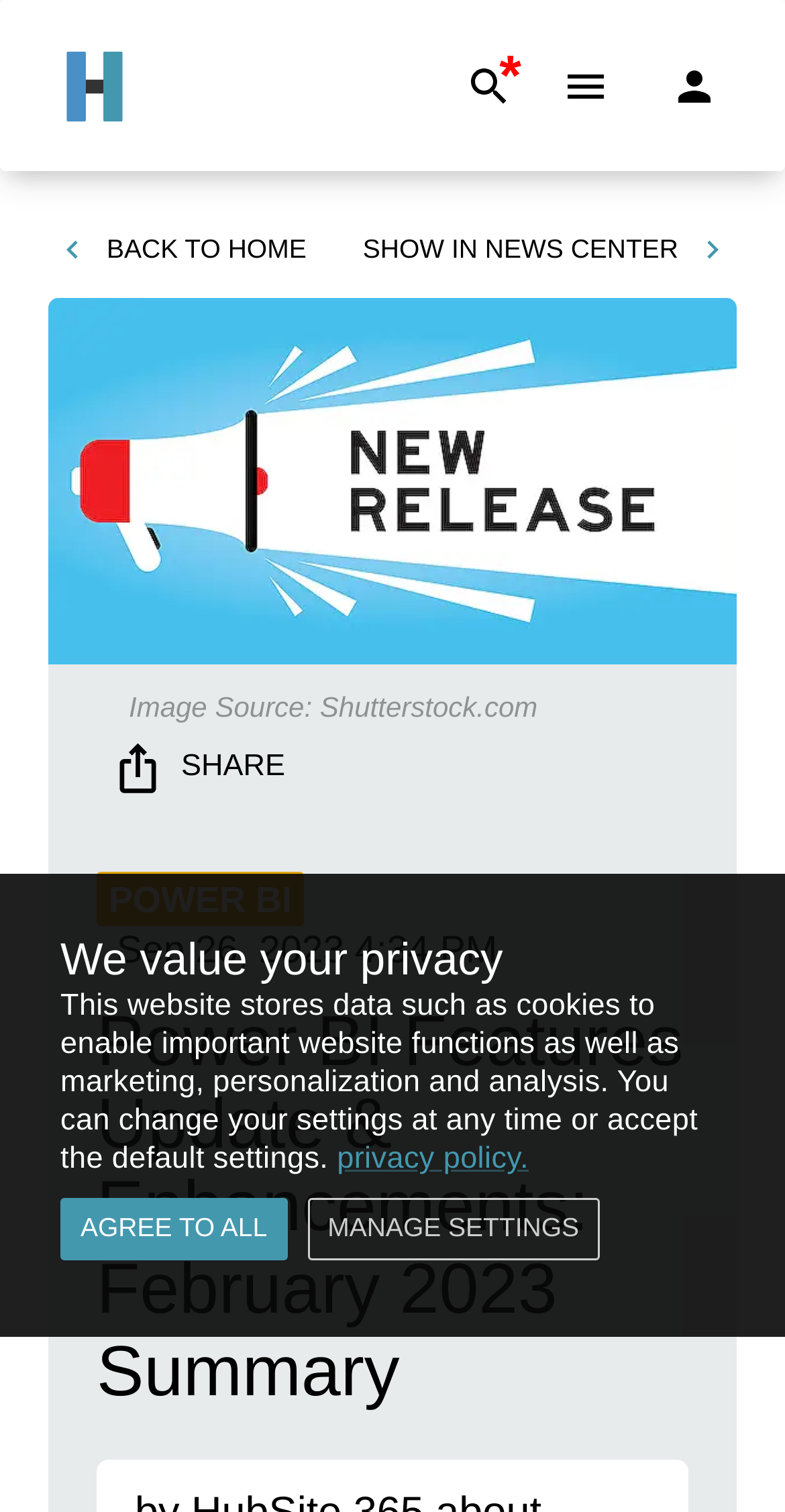Provide the bounding box coordinates of the section that needs to be clicked to accomplish the following instruction: "click the agree button."

[0.077, 0.793, 0.366, 0.834]